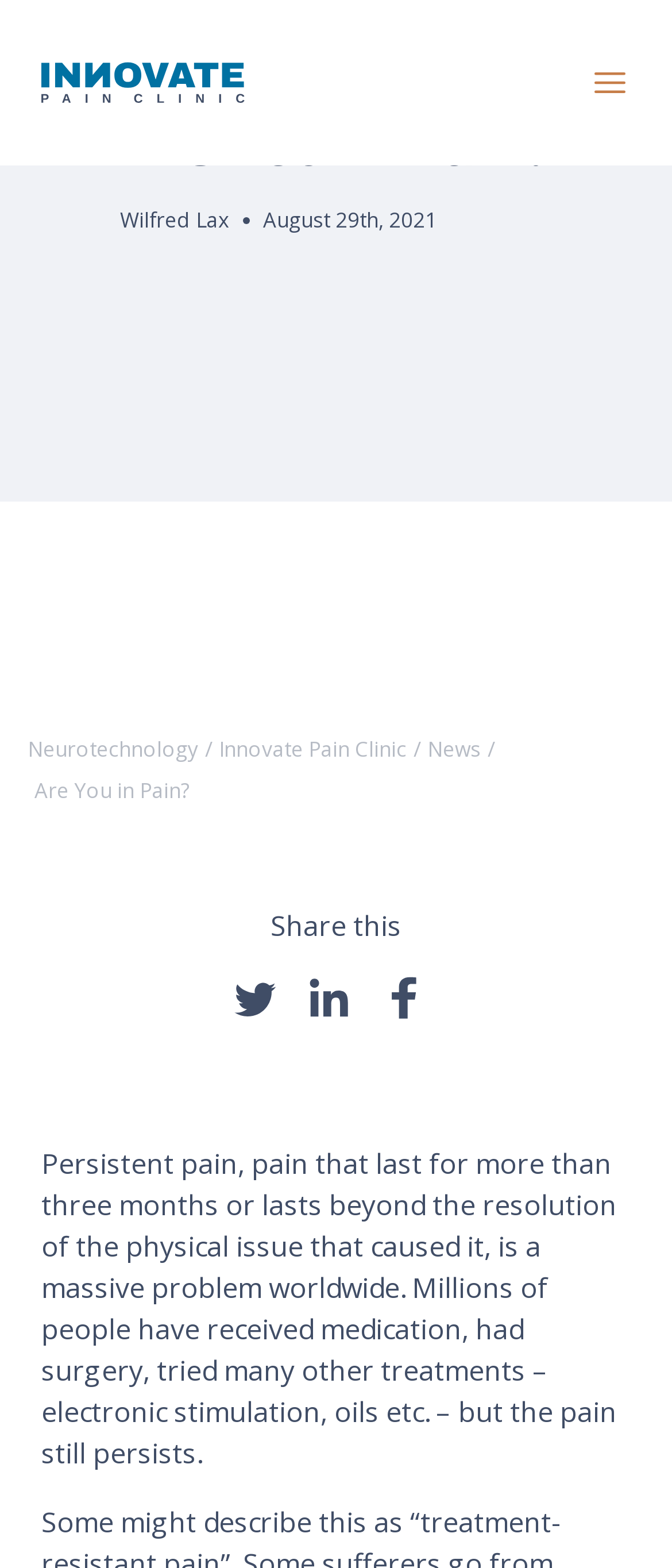What is the date of the article?
Based on the image, answer the question with as much detail as possible.

I found the date of the article by looking at the heading 'August 29th, 2021' which is placed next to the author's name, suggesting that it is the date of the article.